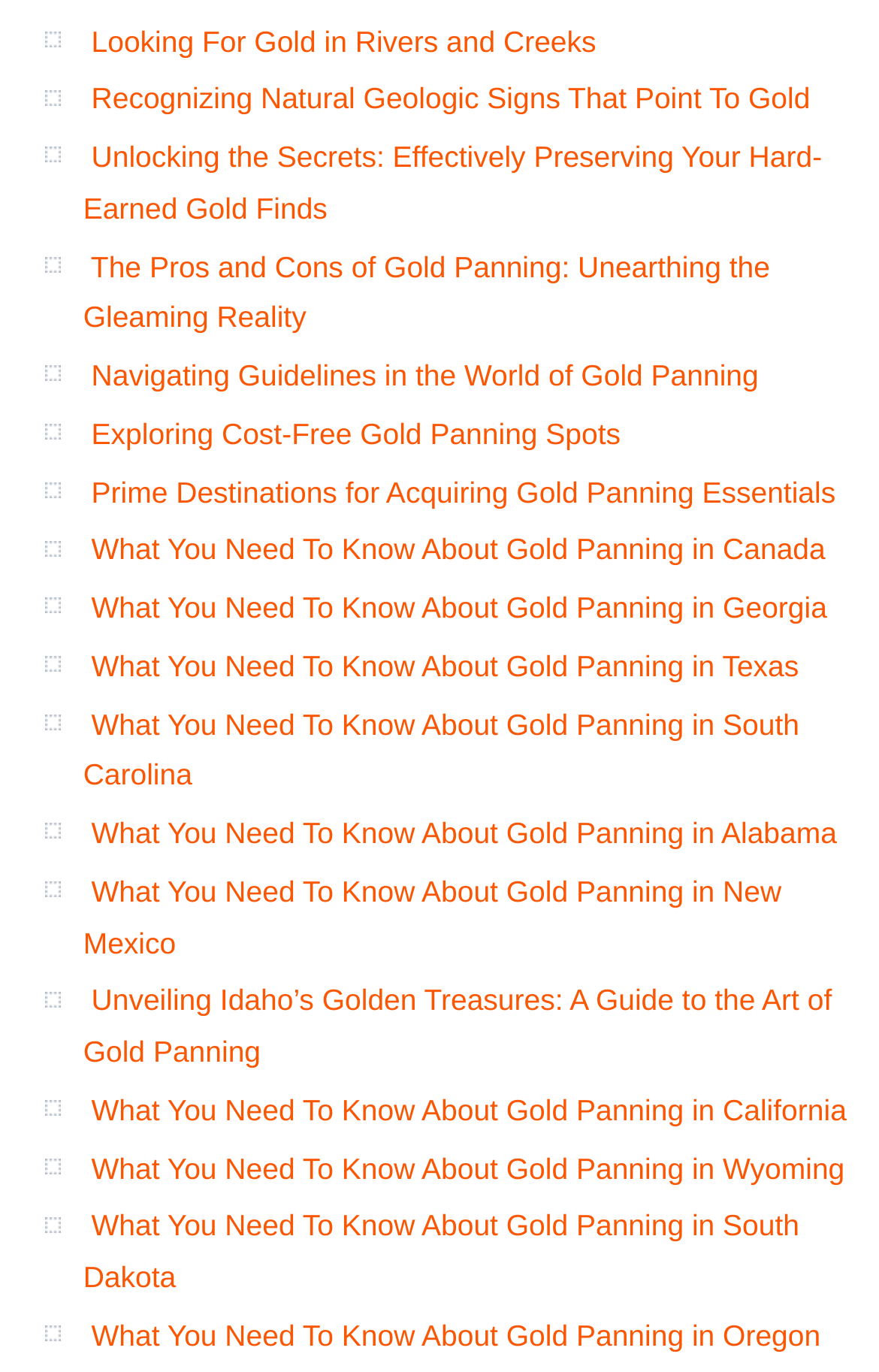Find the bounding box coordinates for the area you need to click to carry out the instruction: "Switch to English". The coordinates should be four float numbers between 0 and 1, indicated as [left, top, right, bottom].

None